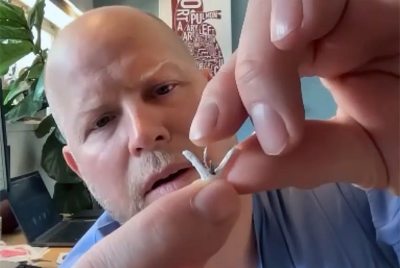Describe the image thoroughly.

In this image, Dr. James McCabe is holding a MitraClip, a small medical device that resembles a clothespin. The MitraClip is designed to treat mitral valve regurgitation by bringing the valve's two flaps together, thereby improving their closure and reducing leakage. Dr. McCabe's focused expression suggests a serious discussion about the implications of this device in cardiac procedures. The background hints at a professional setting, likely within a medical office or clinic, emphasizing the clinical context of the image. This device is significant, as it played a role in John Steenmeyer's recent treatment journey, highlighting innovative approaches in cardiac care.